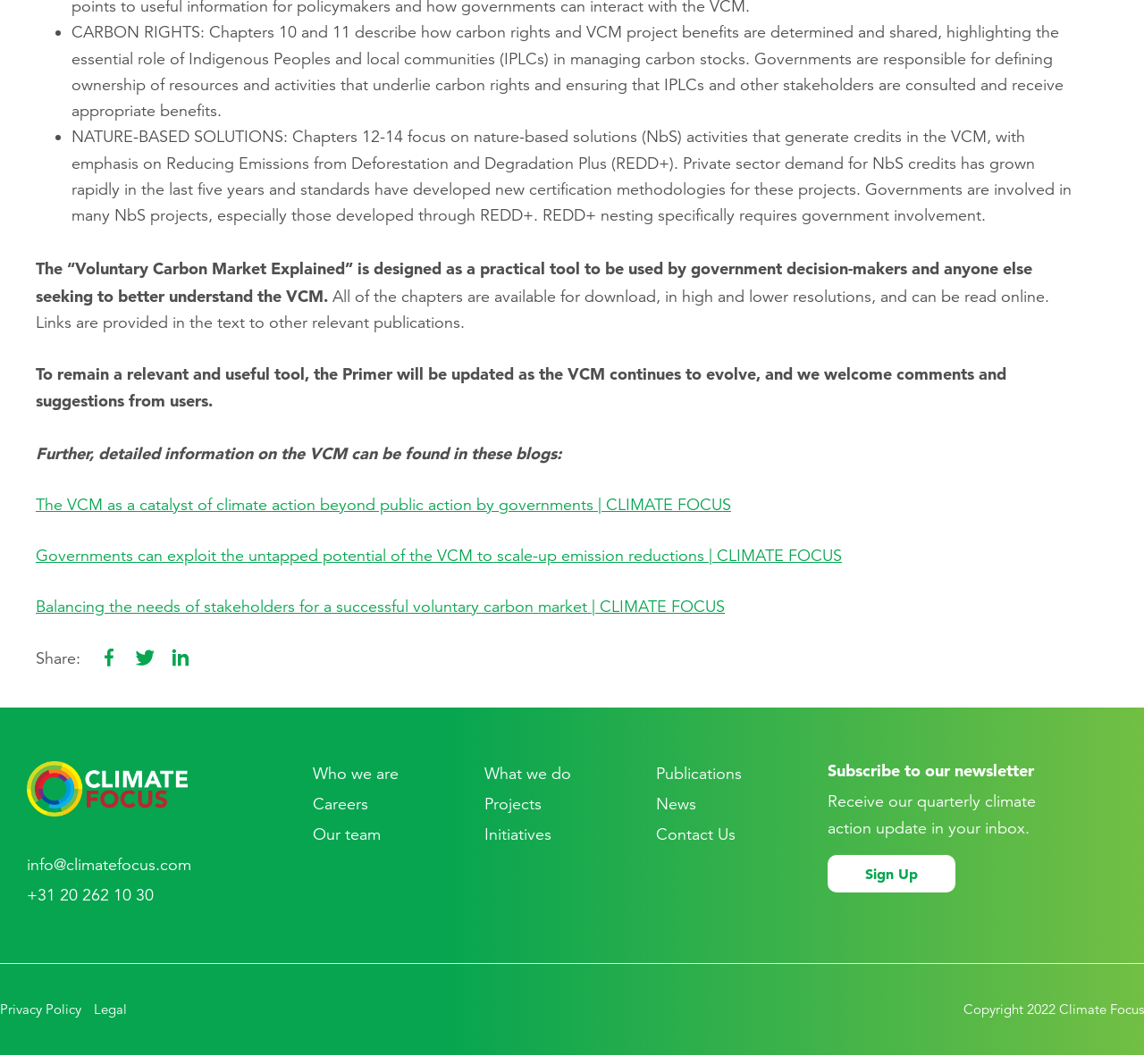Specify the bounding box coordinates of the region I need to click to perform the following instruction: "Share the page on social media". The coordinates must be four float numbers in the range of 0 to 1, i.e., [left, top, right, bottom].

[0.031, 0.609, 0.07, 0.628]